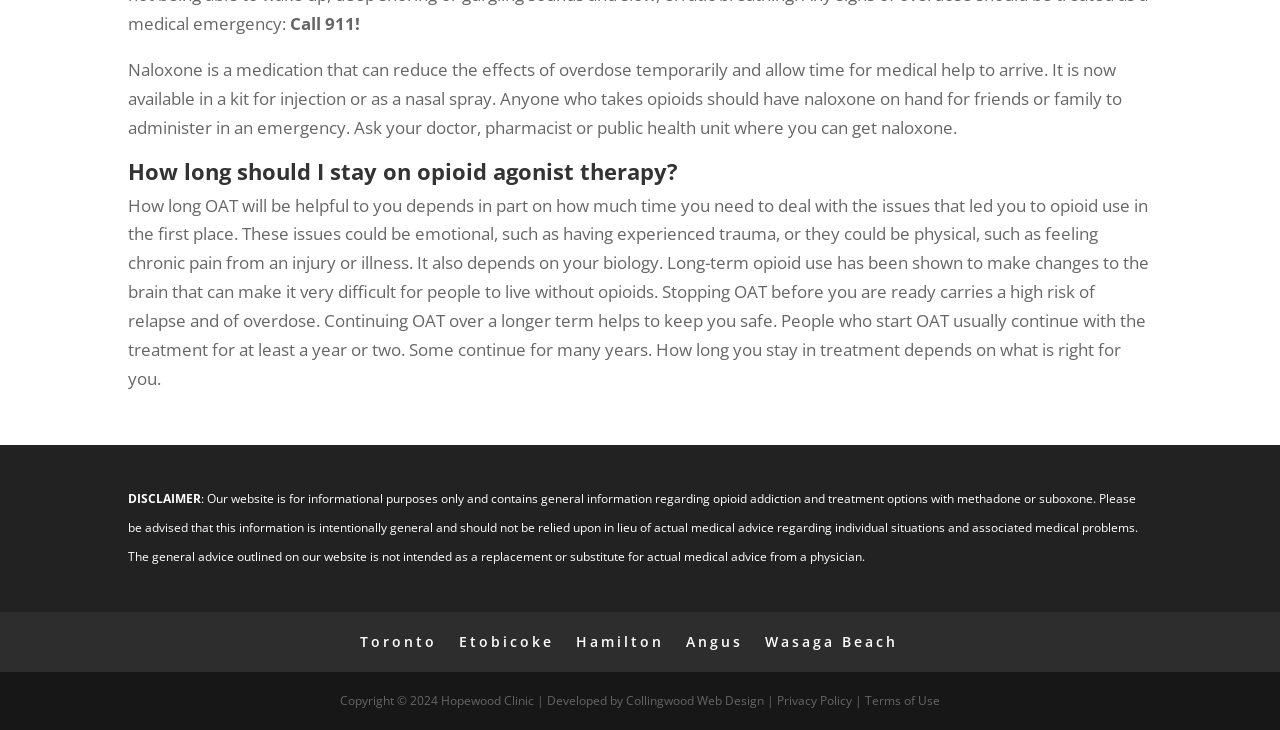Who developed the website?
Please ensure your answer is as detailed and informative as possible.

Based on the link element with OCR text 'Collingwood Web Design', I can conclude that the website was developed by Collingwood Web Design.